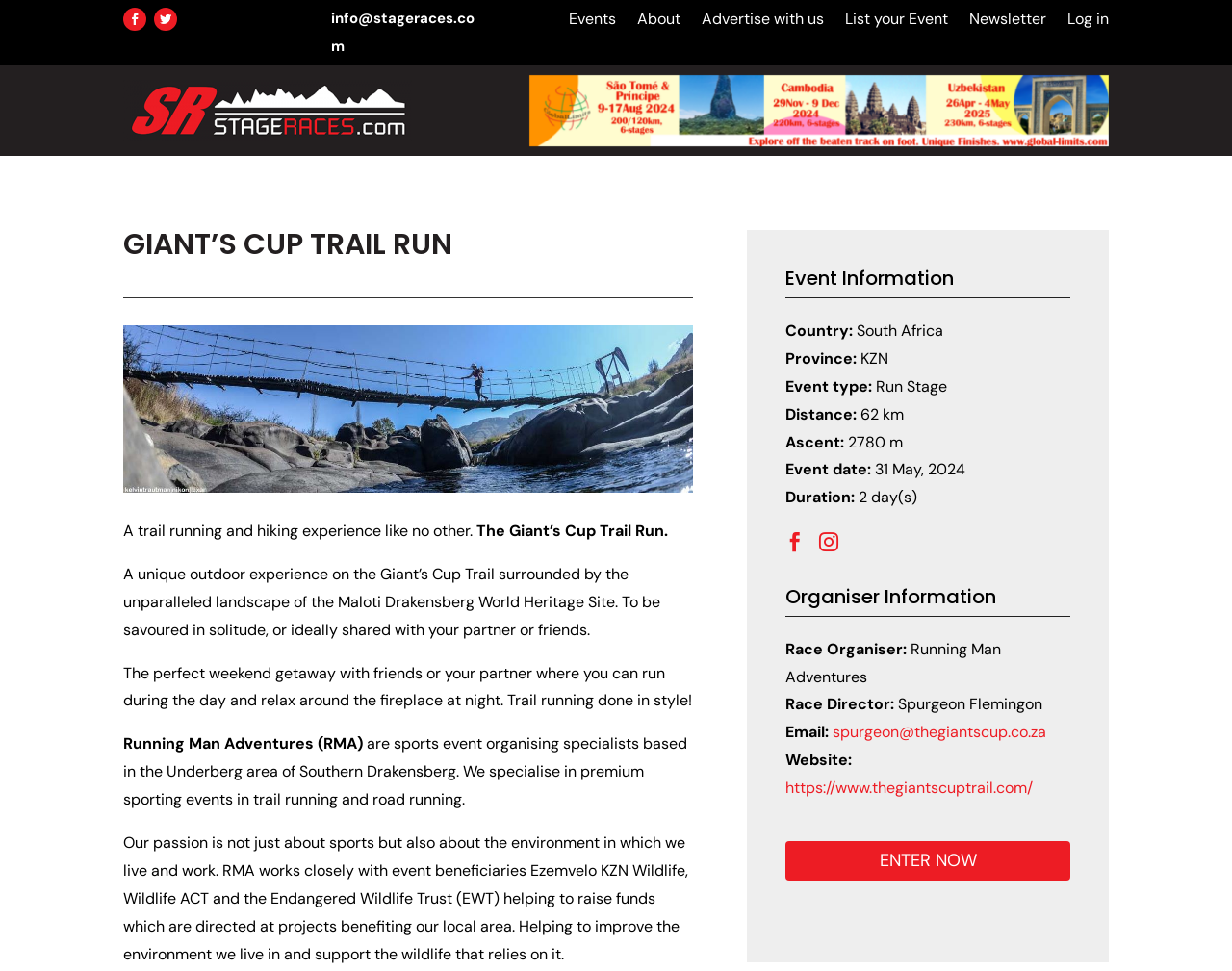Please examine the image and answer the question with a detailed explanation:
Who is the race organiser?

The race organiser can be found in the StaticText element 'Race Organiser:' with bounding box coordinates [0.638, 0.658, 0.736, 0.679], and the corresponding value is 'Running Man Adventures' in the adjacent StaticText element with bounding box coordinates [0.638, 0.658, 0.813, 0.707].